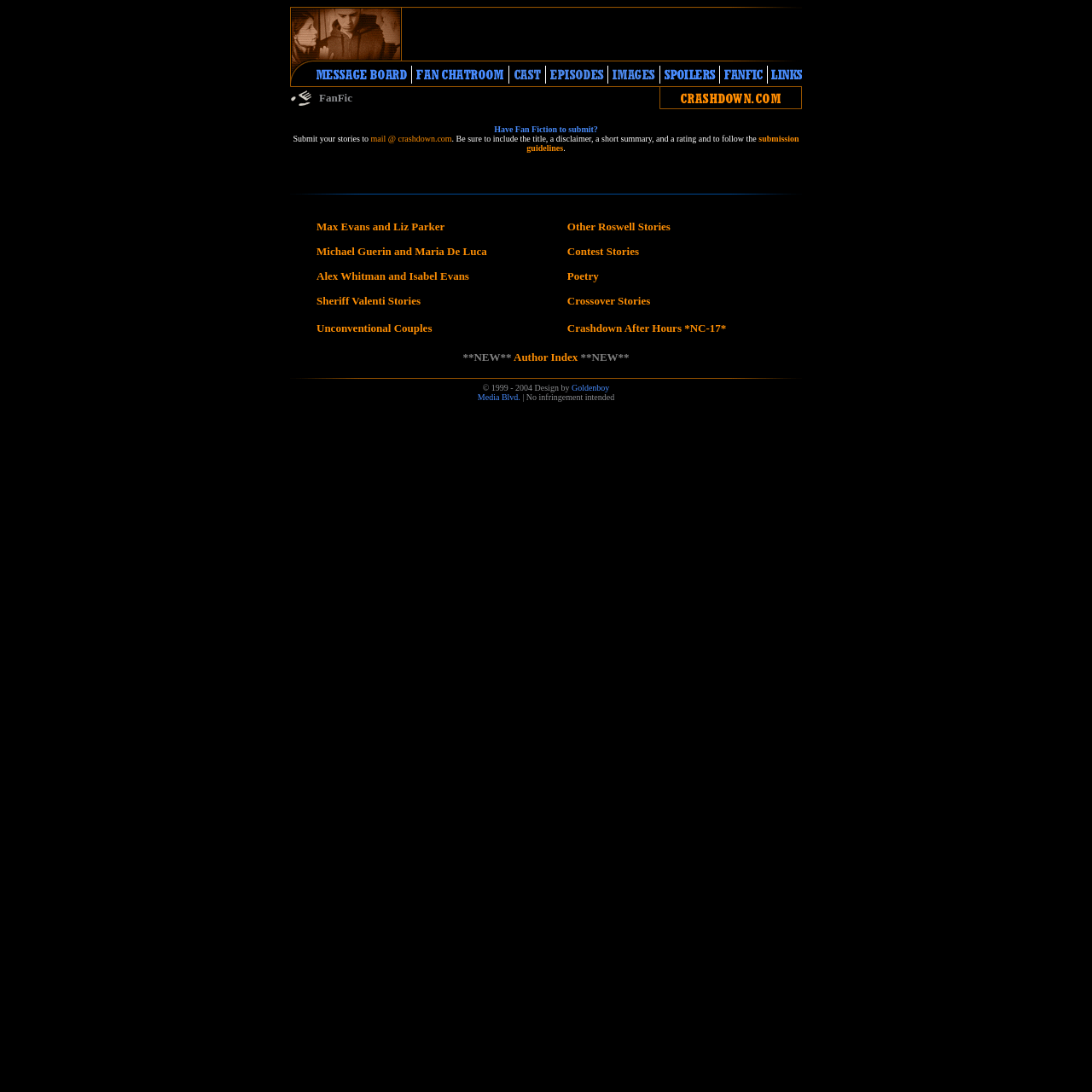Give a one-word or short phrase answer to the question: 
What is the layout of the webpage?

Table-based layout